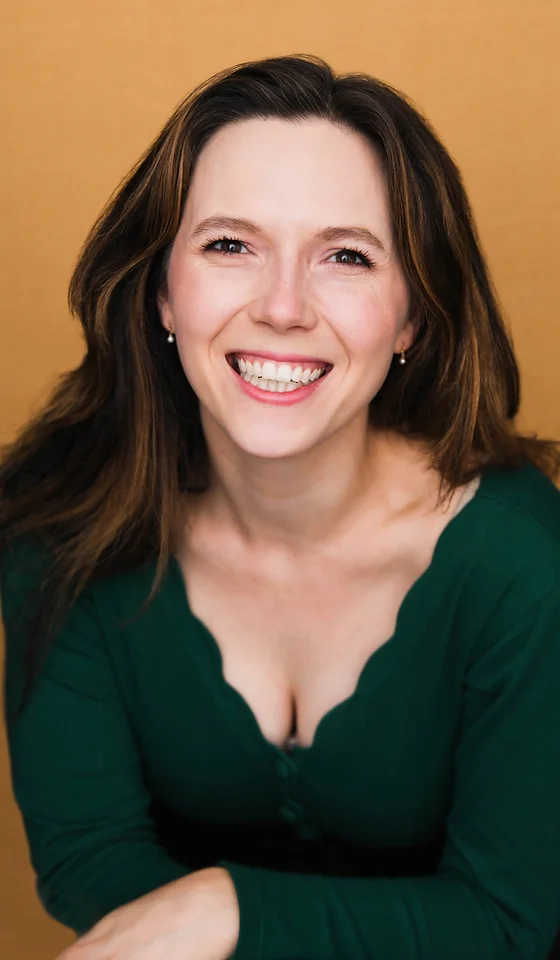Explain the image in a detailed way.

A warm and inviting portrait featuring a cheerful woman with long, wavy brown hair and a bright smile. She is wearing a green top with a scalloped neckline that contrasts beautifully against a soft, muted orange background. This friendly expression exudes approachability and warmth, reflecting her vibrant personality. The image captures her radiance and confidence, making it a perfect representation for someone in the creative industry, such as an actor or performer.